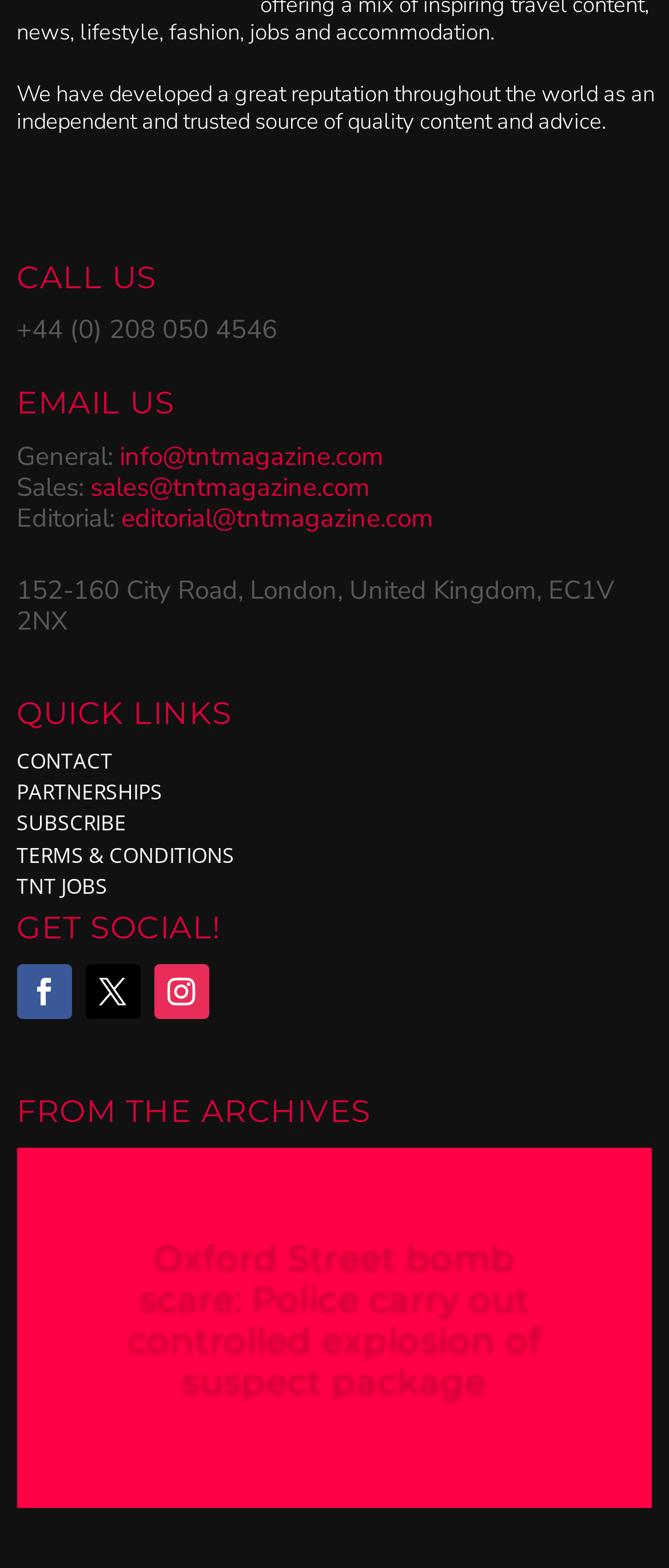Specify the bounding box coordinates of the area that needs to be clicked to achieve the following instruction: "Follow on Facebook".

[0.025, 0.615, 0.107, 0.65]